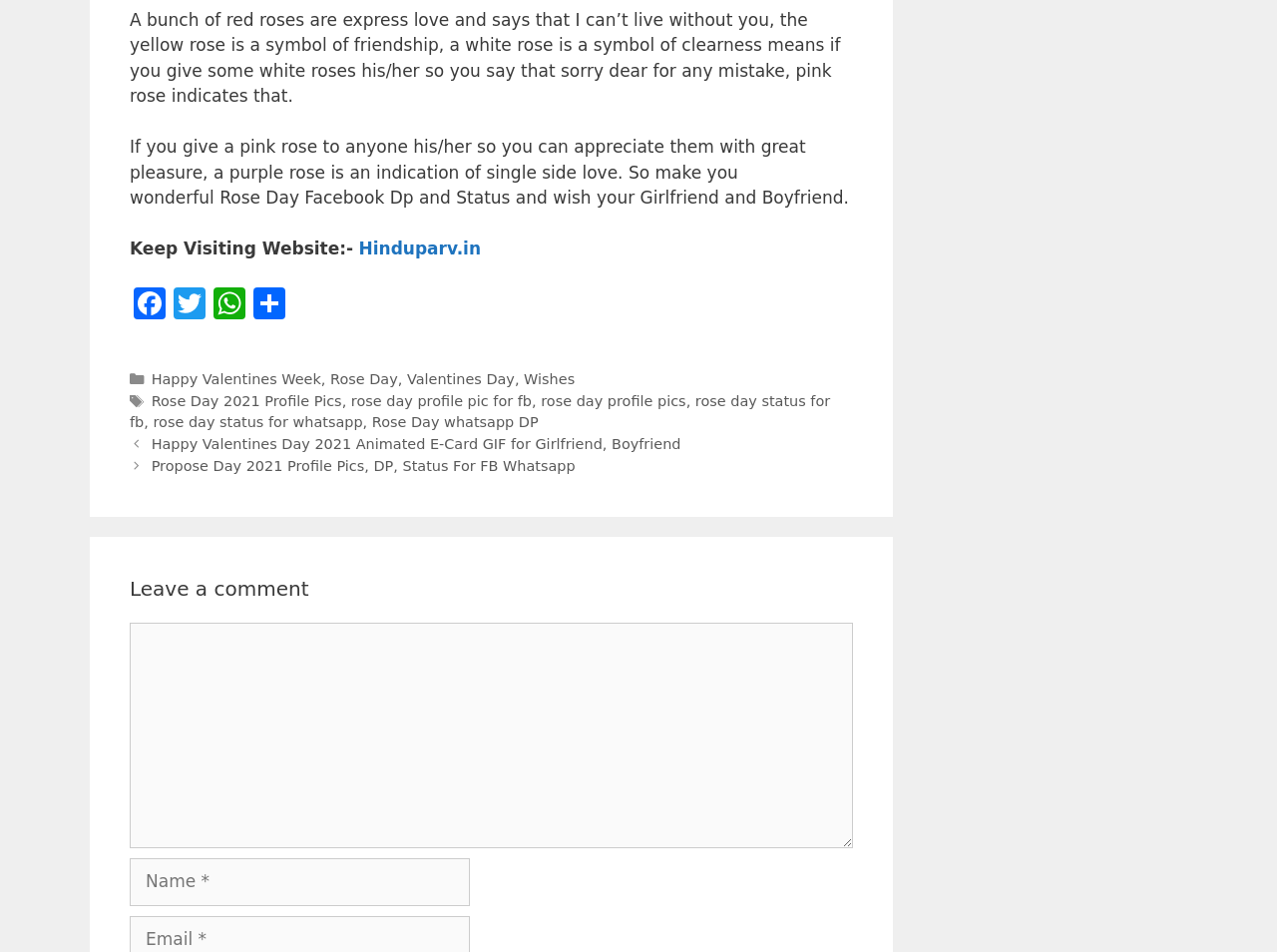What is the next post in the navigation?
Using the image as a reference, give an elaborate response to the question.

The navigation section at the bottom of the webpage contains a 'Next' button, which links to the next post, titled 'Propose Day 2021 Profile Pics, DP, Status For FB Whatsapp'.